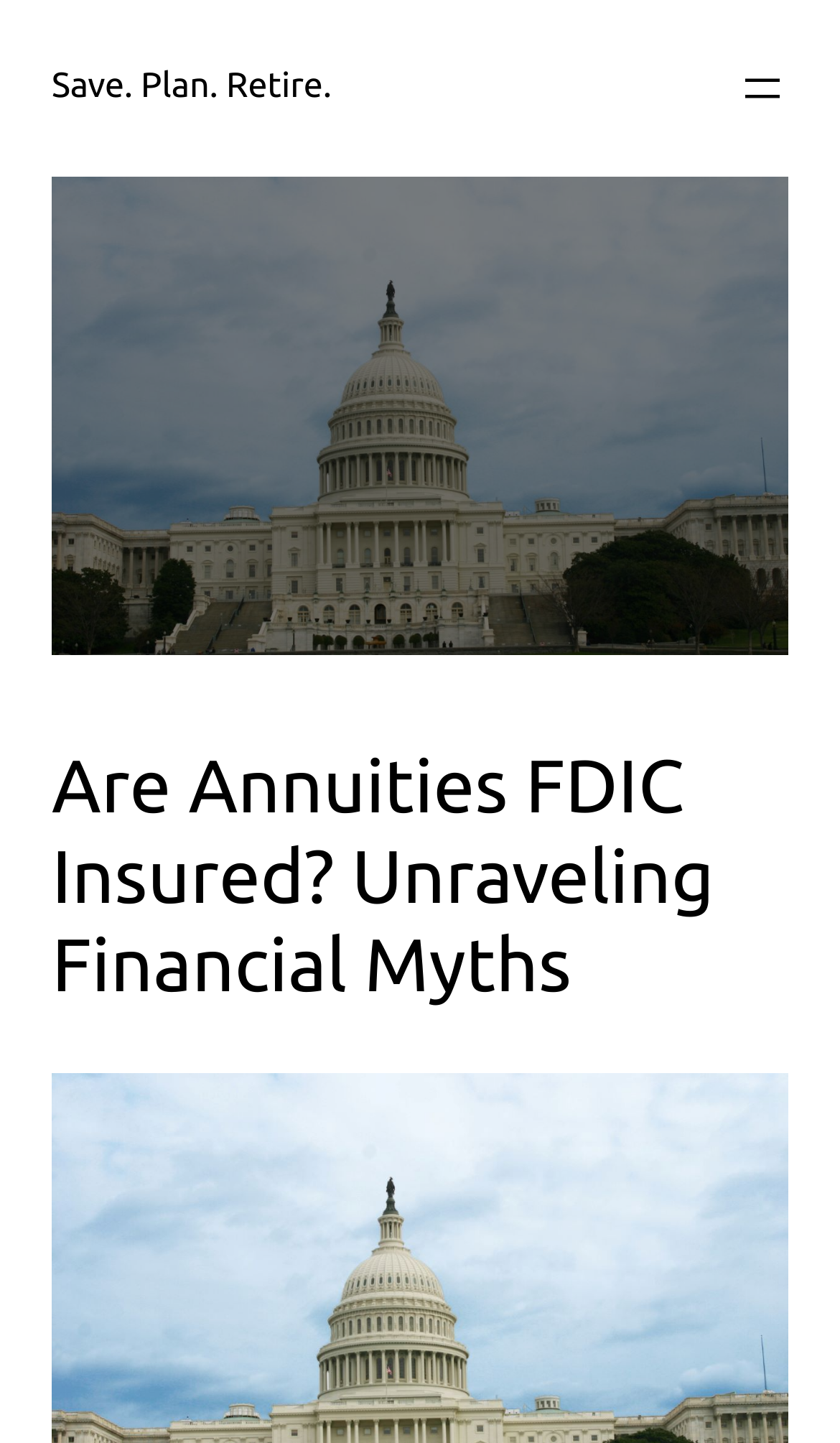Please find the bounding box for the UI element described by: "Menu".

None